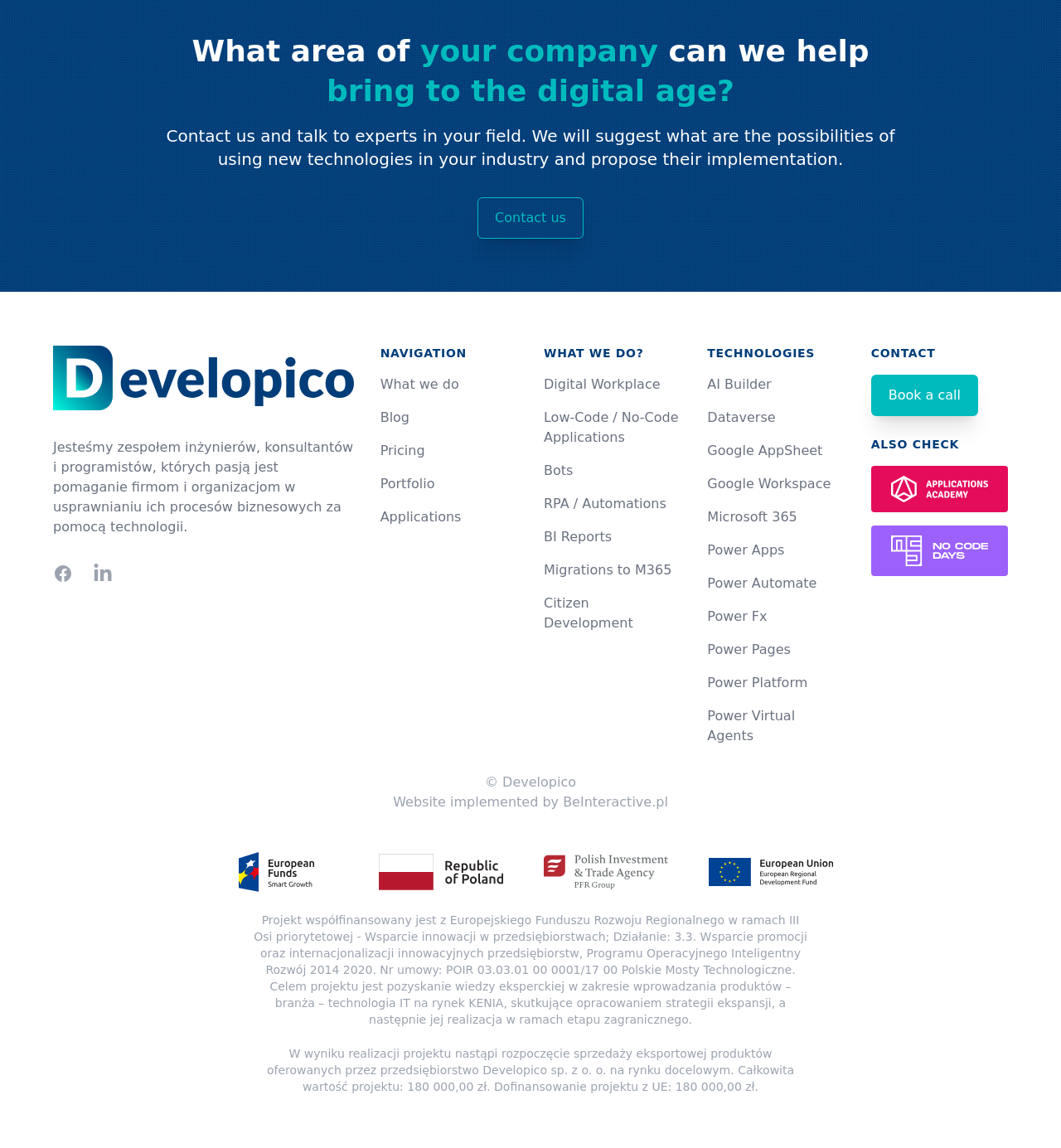Bounding box coordinates are specified in the format (top-left x, top-left y, bottom-right x, bottom-right y). All values are floating point numbers bounded between 0 and 1. Please provide the bounding box coordinate of the region this sentence describes: Migrations to M365

[0.512, 0.49, 0.633, 0.503]